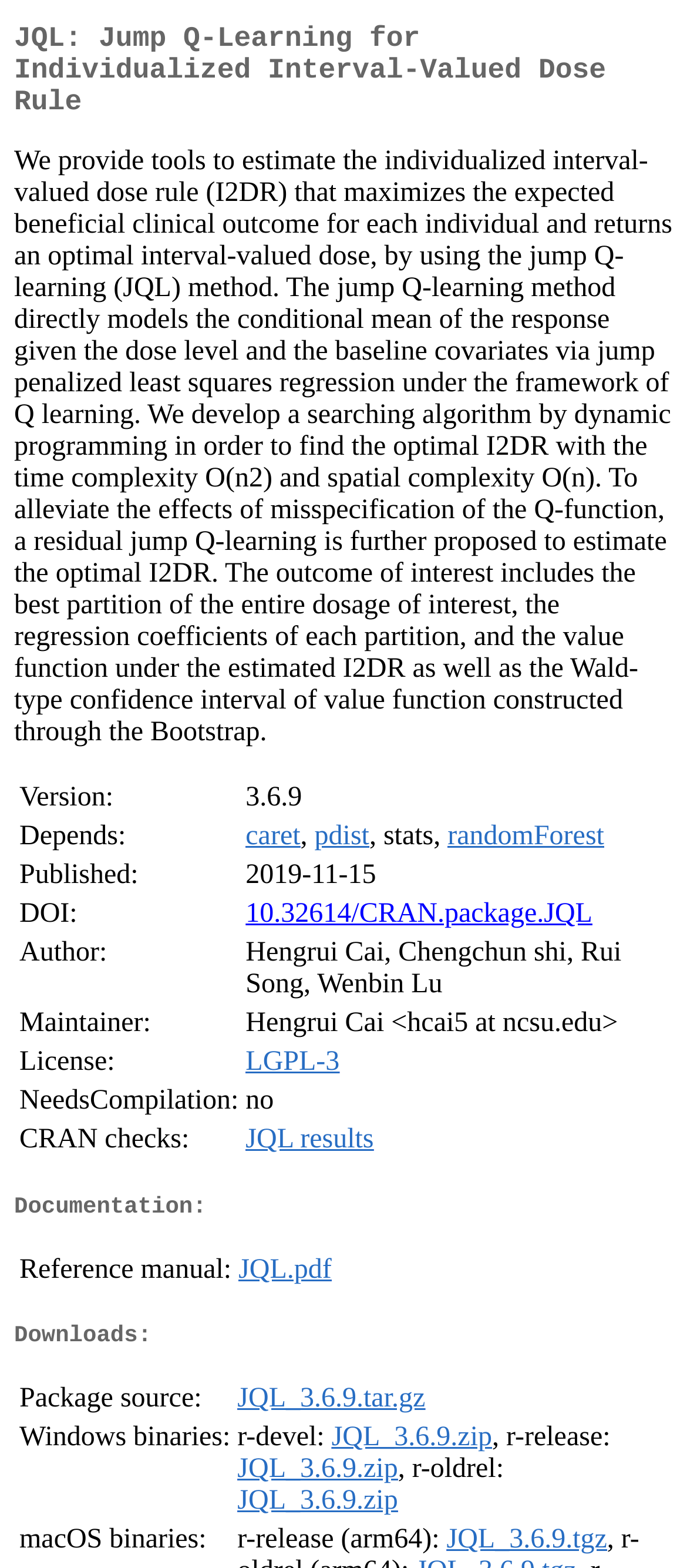Find the bounding box coordinates of the element to click in order to complete this instruction: "Download package source". The bounding box coordinates must be four float numbers between 0 and 1, denoted as [left, top, right, bottom].

[0.343, 0.882, 0.974, 0.904]